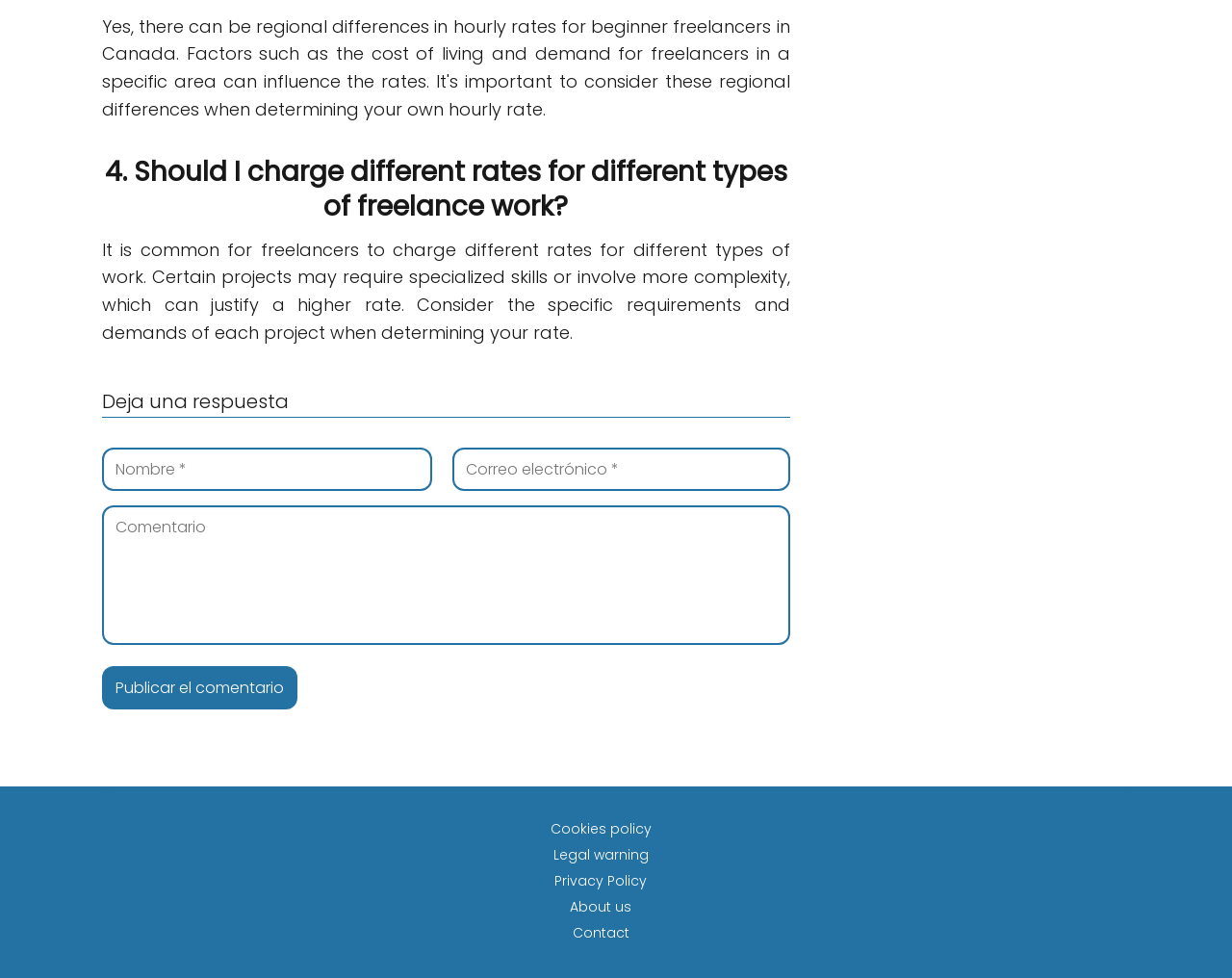What is required to leave a comment?
Please respond to the question with a detailed and informative answer.

The webpage has three text boxes: 'Nombre *', 'Correo electrónico *', and 'Comentario', all of which are required to leave a comment. This is indicated by the asterisk symbol (*) next to each text box.